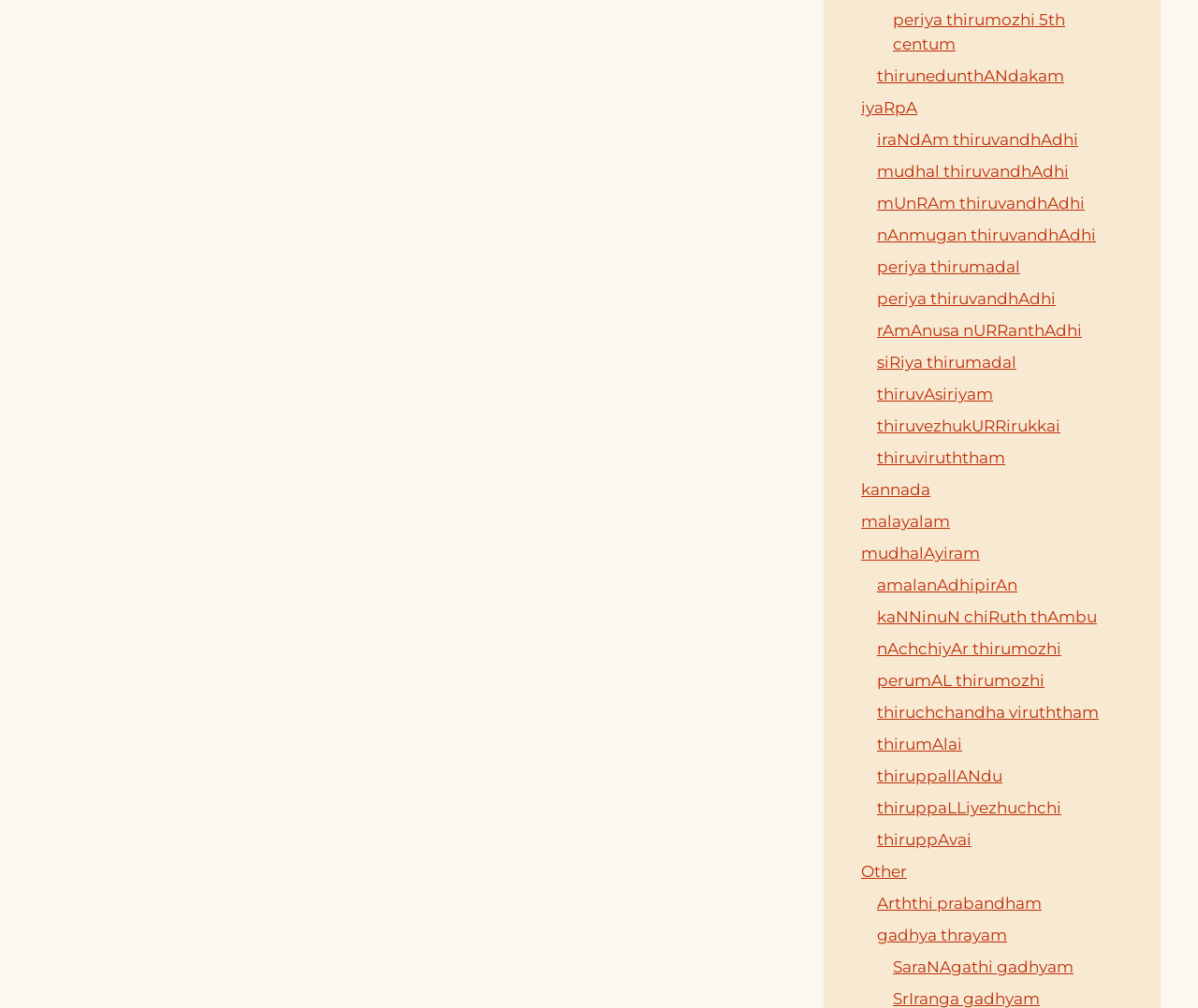How many languages are listed on the webpage?
Based on the screenshot, provide your answer in one word or phrase.

3